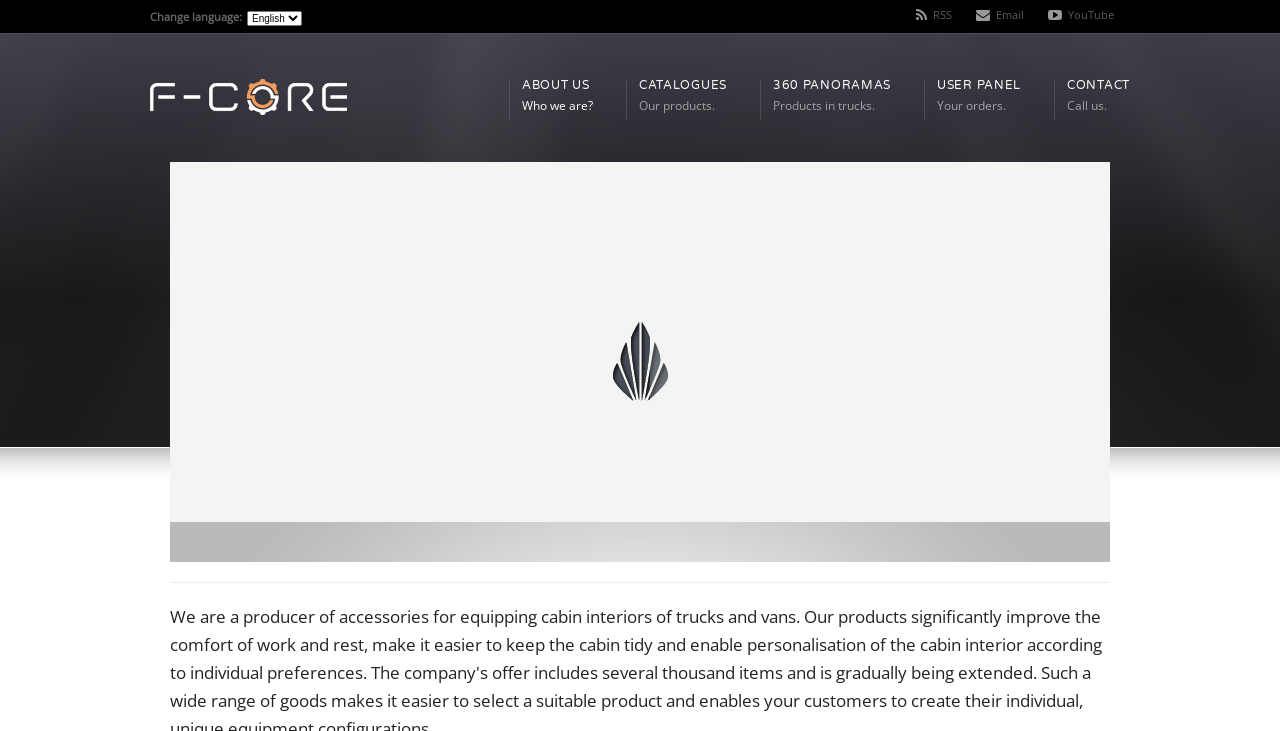Can you show the bounding box coordinates of the region to click on to complete the task described in the instruction: "Learn about the company"?

[0.408, 0.104, 0.463, 0.159]